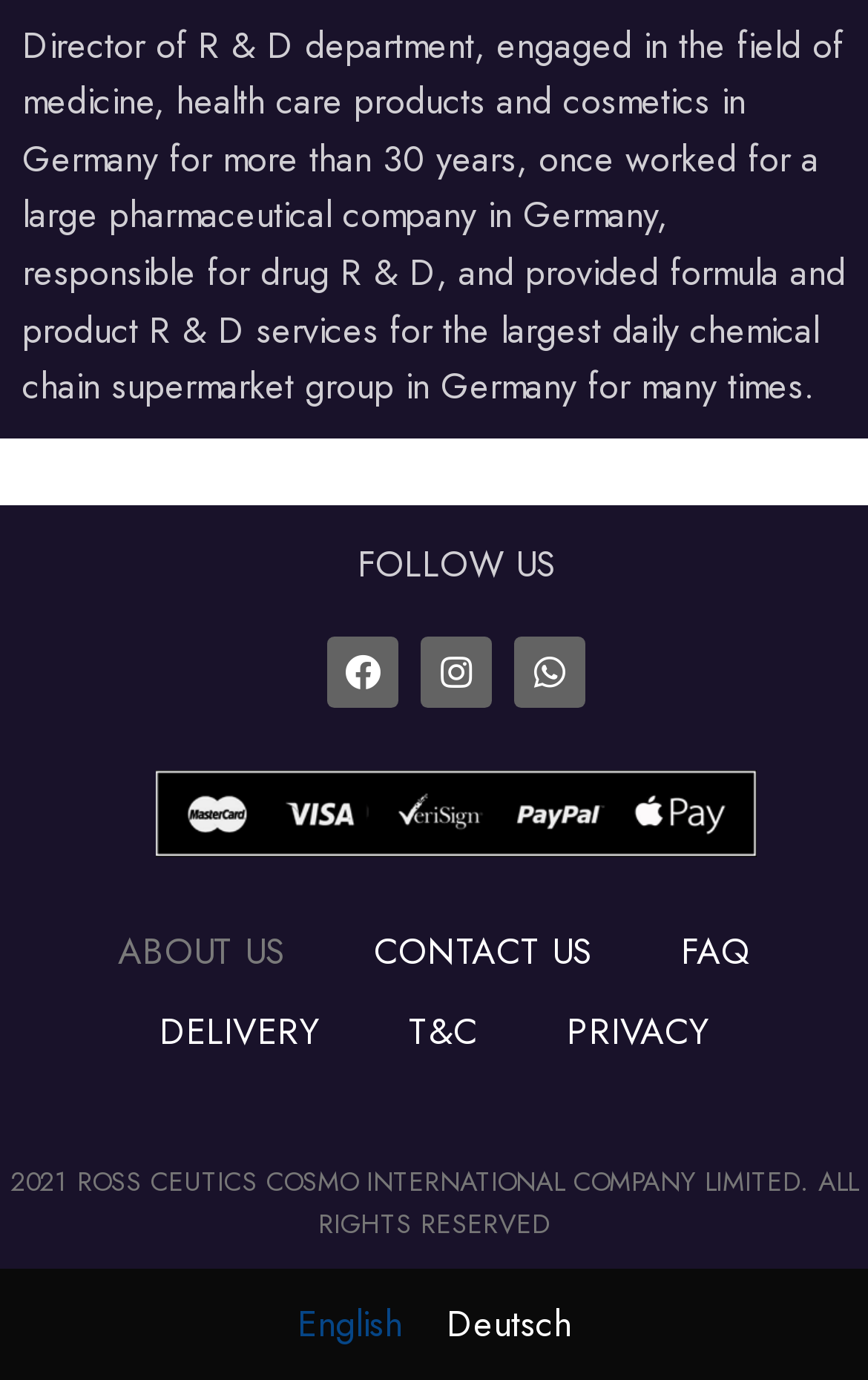Identify the bounding box coordinates of the region I need to click to complete this instruction: "Switch to Deutsch".

[0.488, 0.938, 0.683, 0.982]